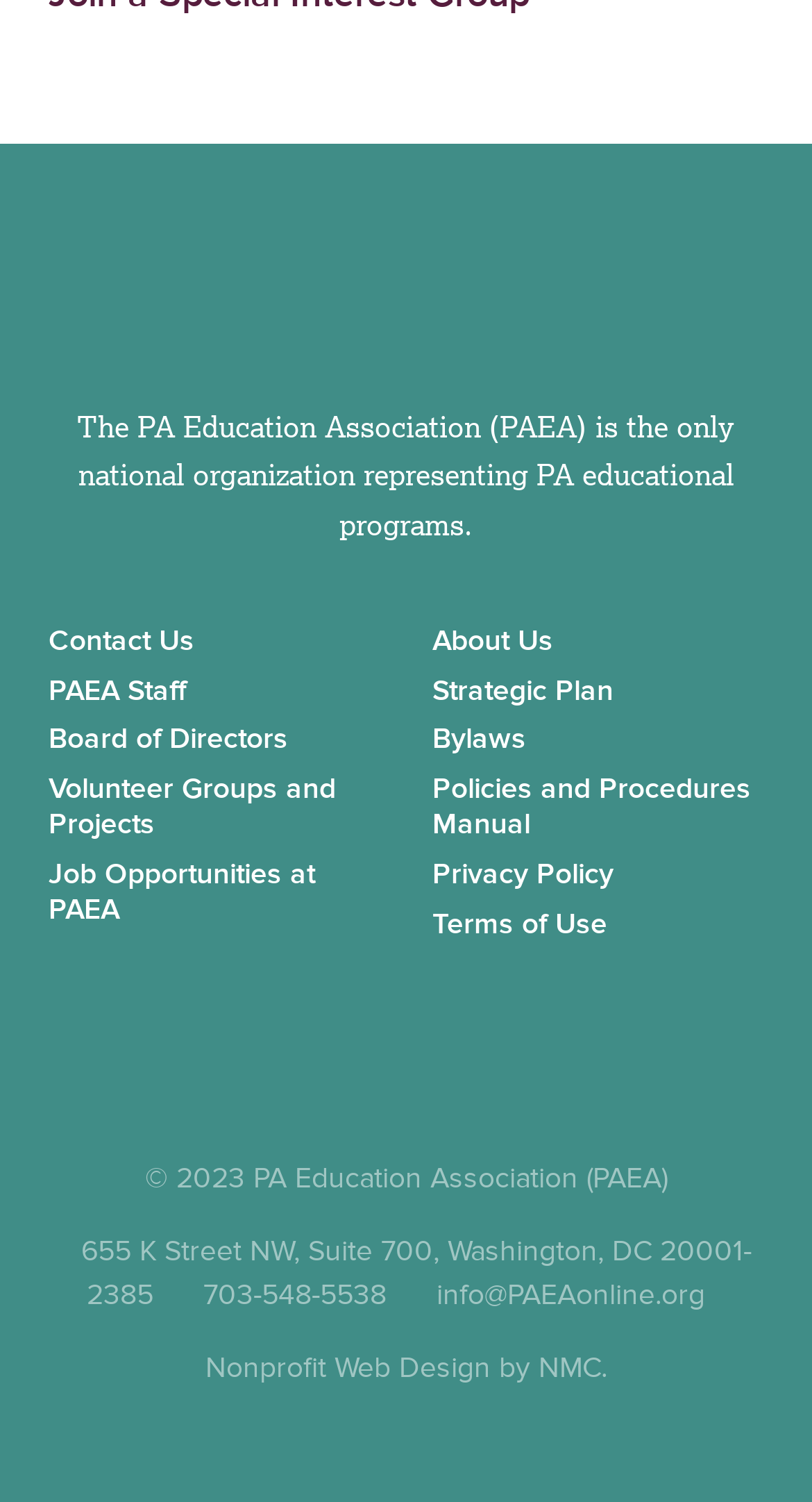Please determine the bounding box coordinates for the element with the description: "PAEA Staff".

[0.06, 0.448, 0.229, 0.47]